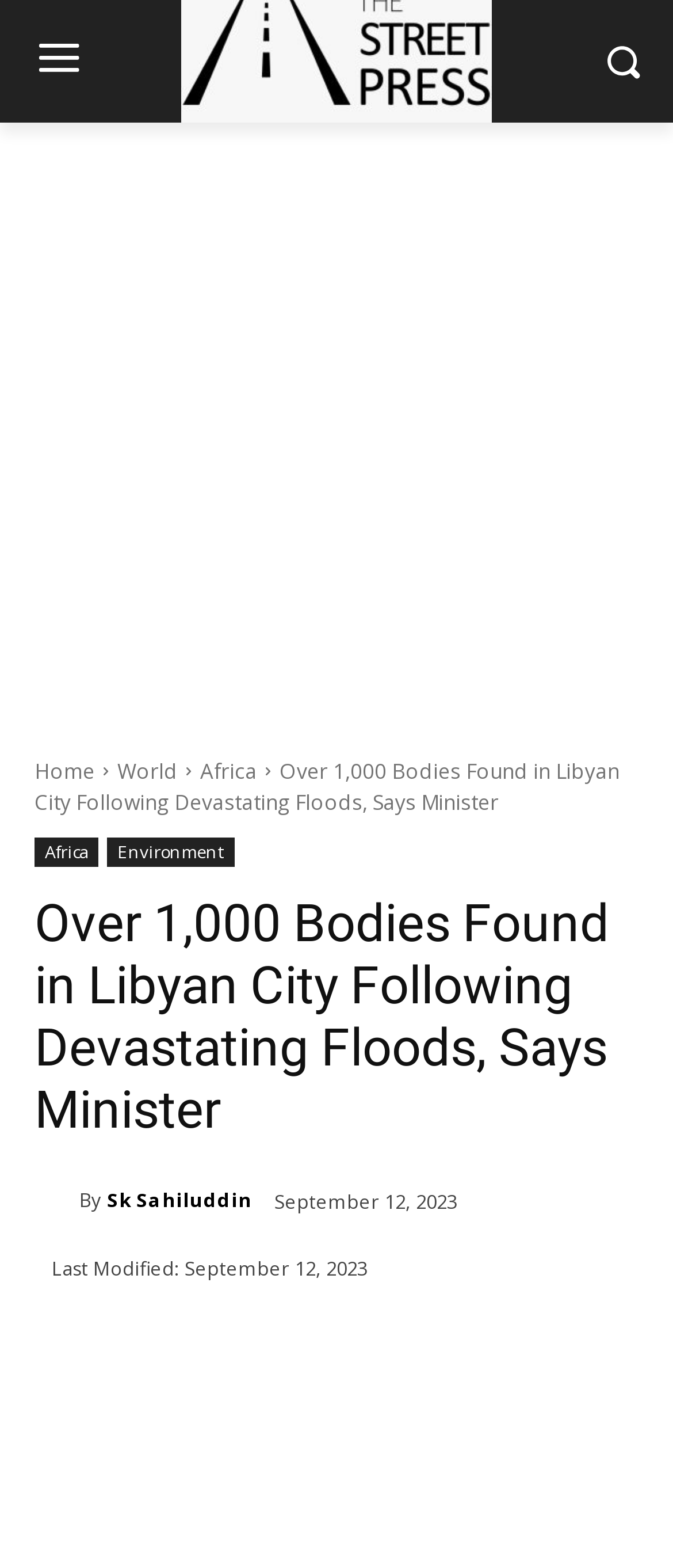What is the category of the article?
Refer to the image and give a detailed response to the question.

The category of the article is mentioned in the webpage content, specifically in the link 'Africa' which is one of the navigation links, indicating that the article belongs to the Africa category.